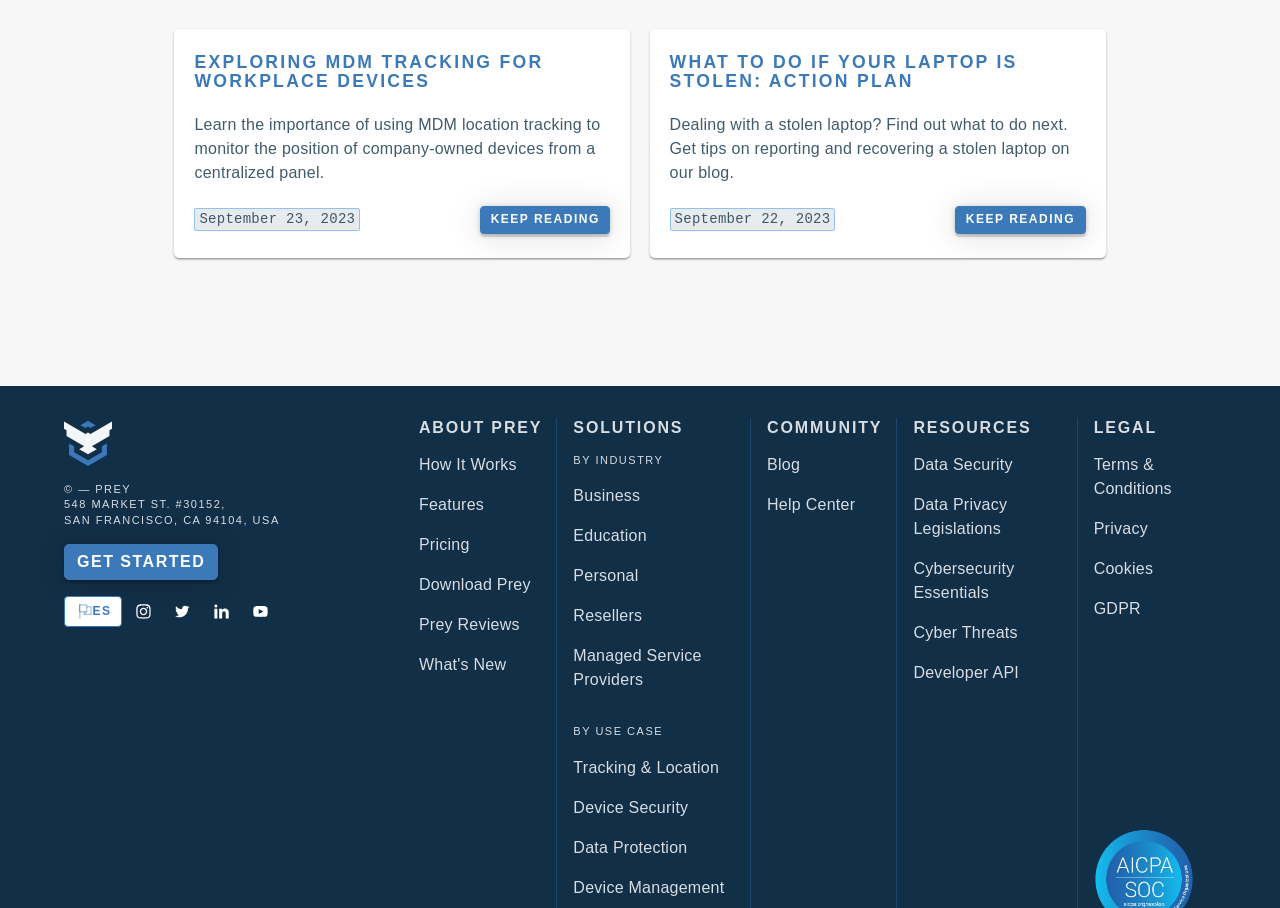From the image, can you give a detailed response to the question below:
What are the features of Prey?

The webpage lists several features of Prey, including Tracking & Location, Device Security, Data Protection, and Device Management, which can be accessed through the 'SOLUTIONS' section.